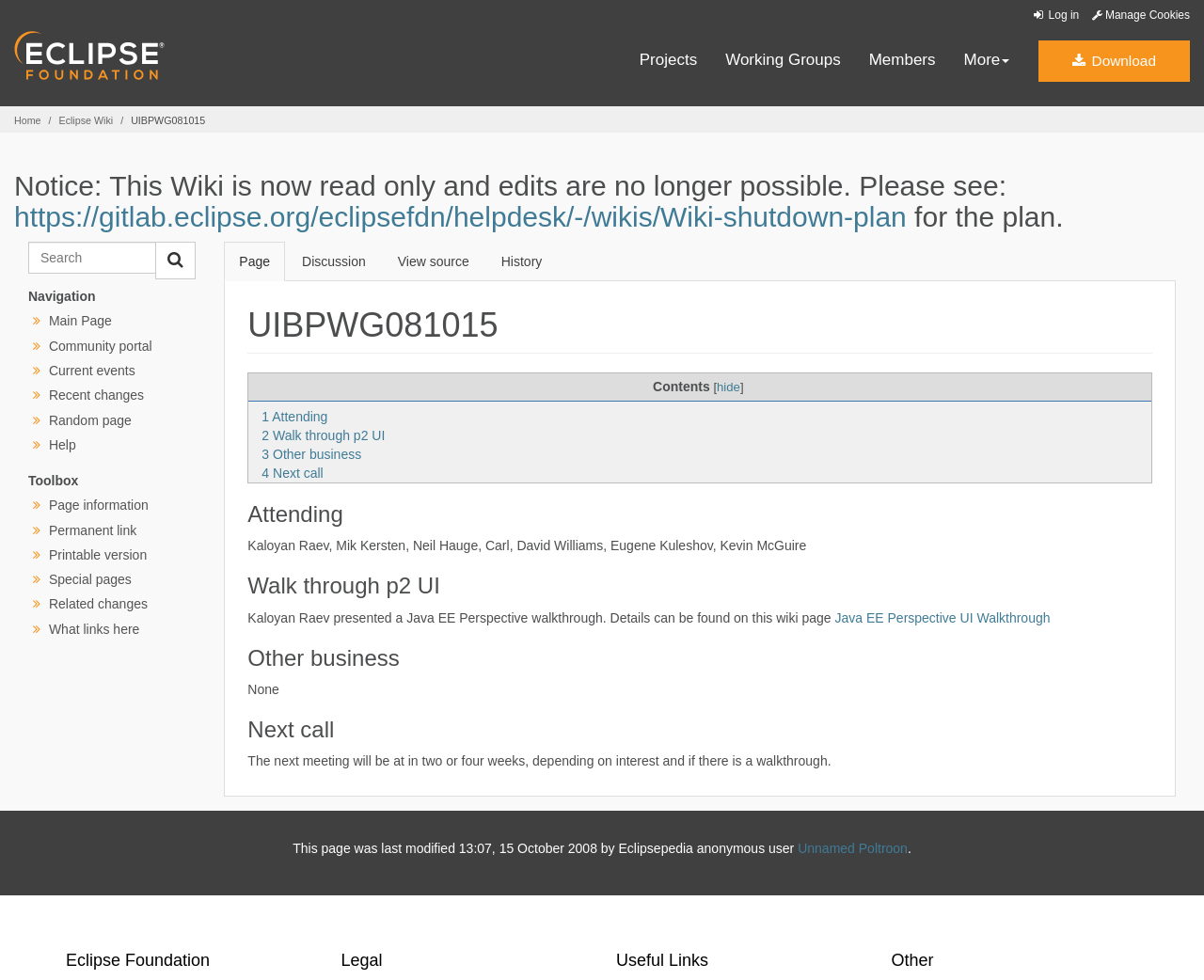Pinpoint the bounding box coordinates of the element you need to click to execute the following instruction: "View the page information". The bounding box should be represented by four float numbers between 0 and 1, in the format [left, top, right, bottom].

[0.041, 0.508, 0.123, 0.523]